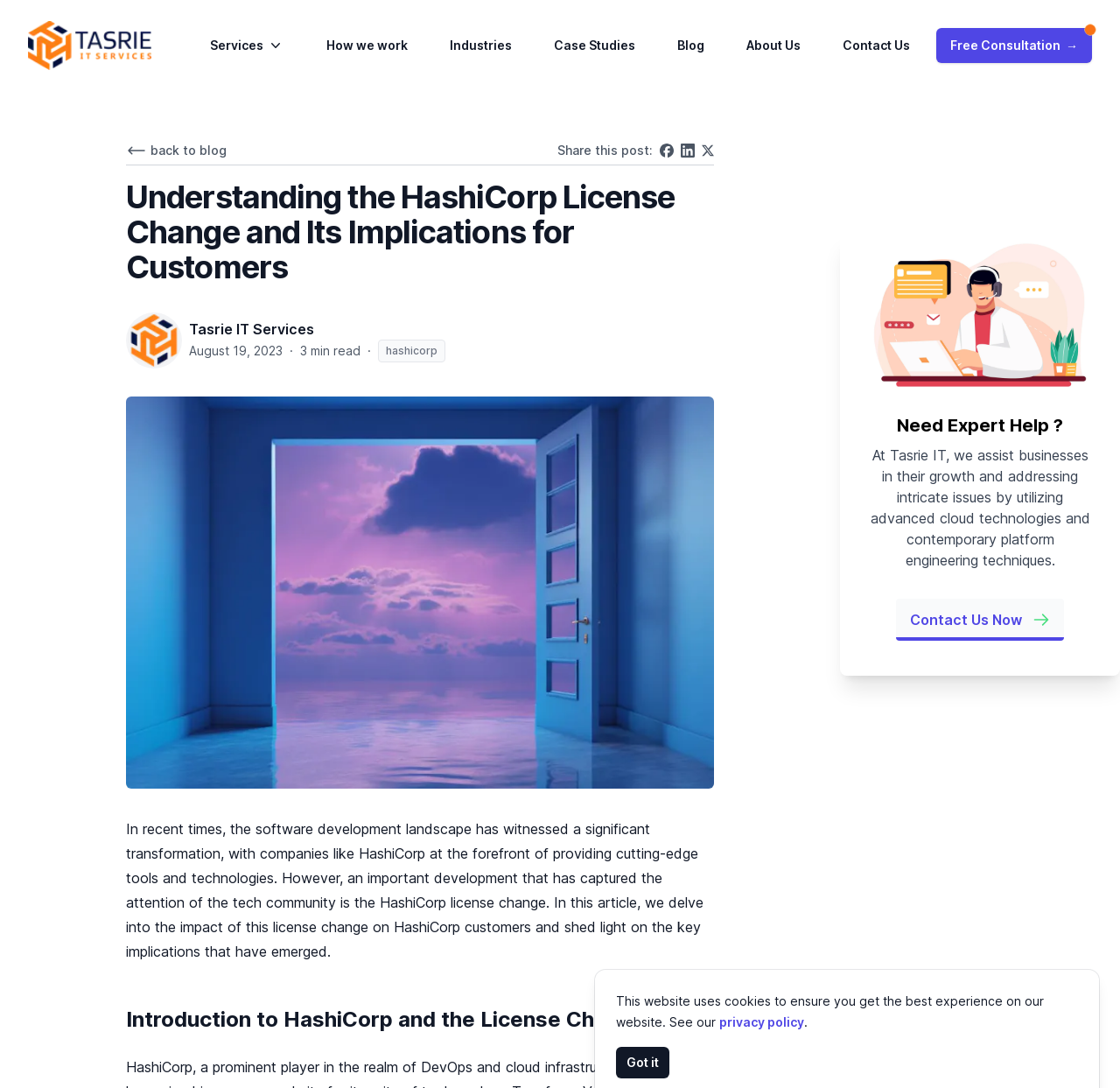What is the estimated reading time of the article?
Answer the question with a single word or phrase by looking at the picture.

3 min